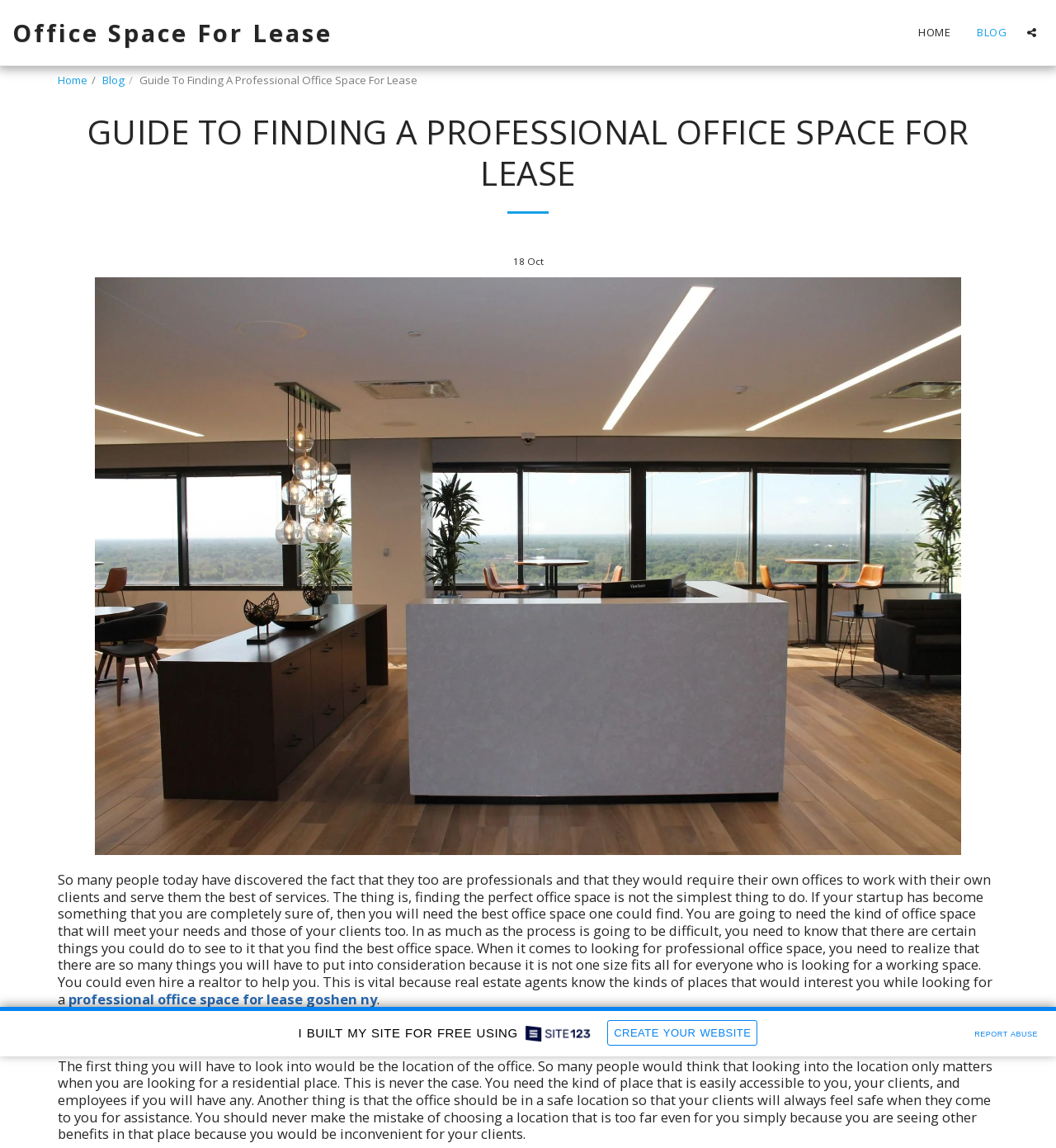Please find the bounding box coordinates of the element that must be clicked to perform the given instruction: "Read the article about finding a professional office space for lease". The coordinates should be four float numbers from 0 to 1, i.e., [left, top, right, bottom].

[0.055, 0.758, 0.94, 0.878]